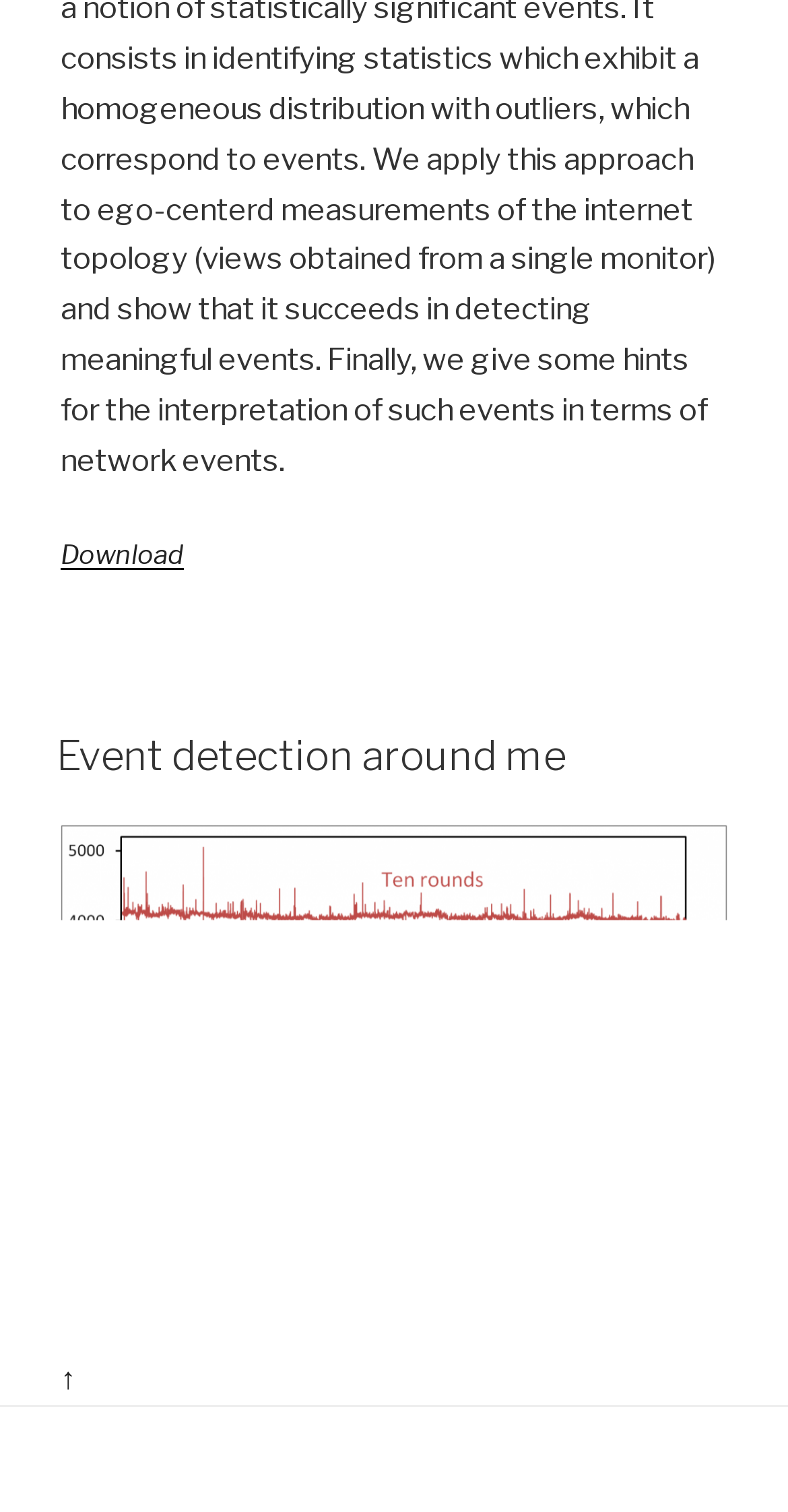What is the purpose of the link with the arrow symbol?
Using the image provided, answer with just one word or phrase.

Go up